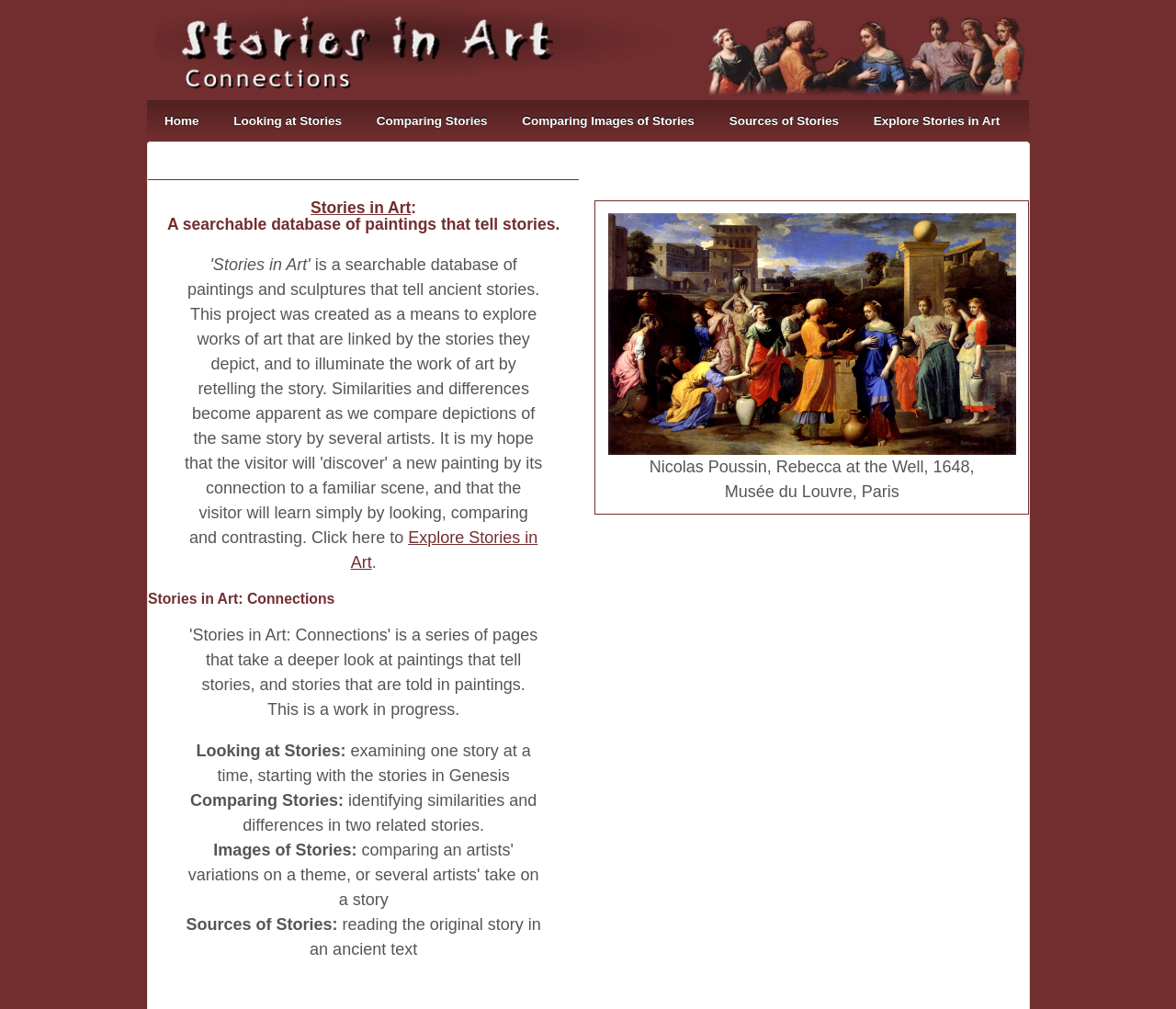Determine the bounding box coordinates for the element that should be clicked to follow this instruction: "visit the webpage of n-Categories: Foundations and Applications". The coordinates should be given as four float numbers between 0 and 1, in the format [left, top, right, bottom].

None